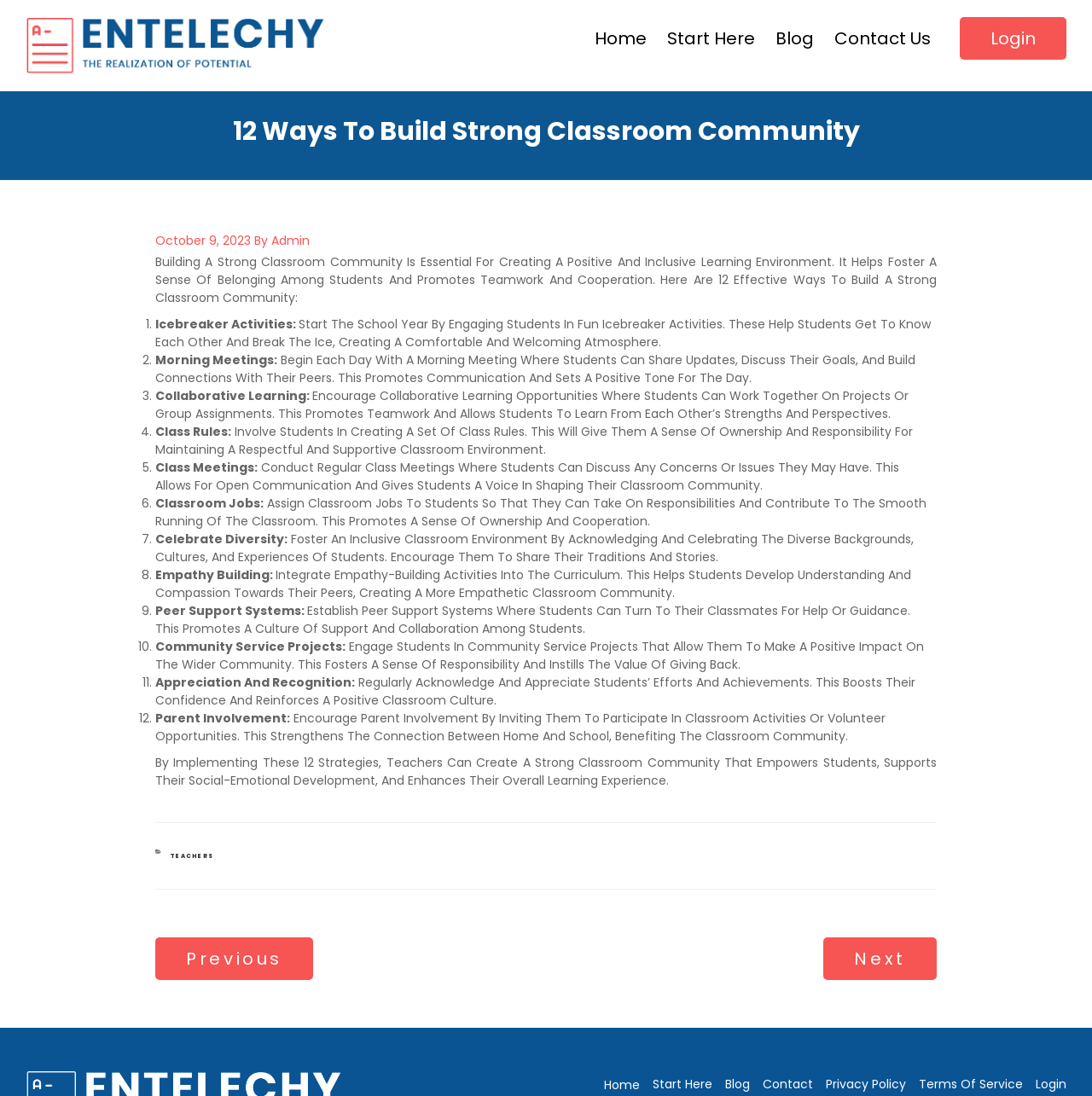Using a single word or phrase, answer the following question: 
What is the purpose of empathy-building activities?

Develop understanding and compassion